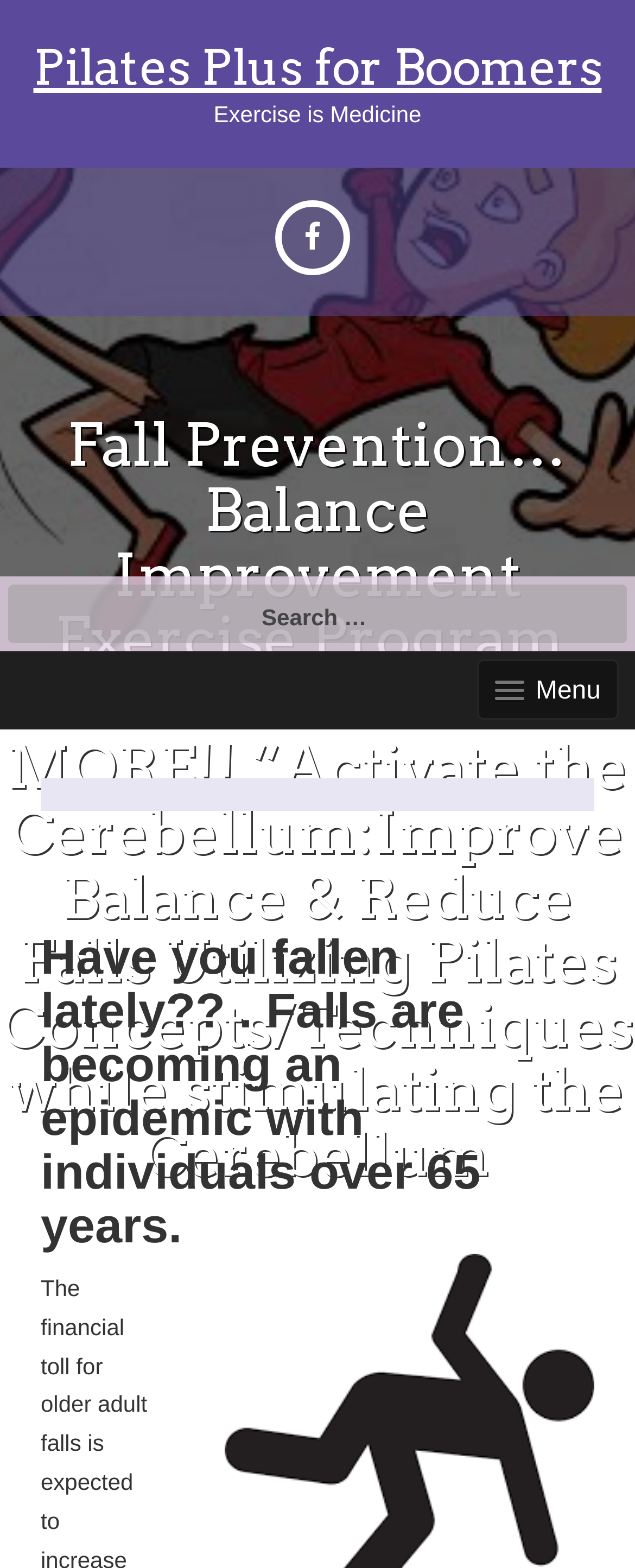Answer with a single word or phrase: 
What type of exercise is mentioned?

Pilates